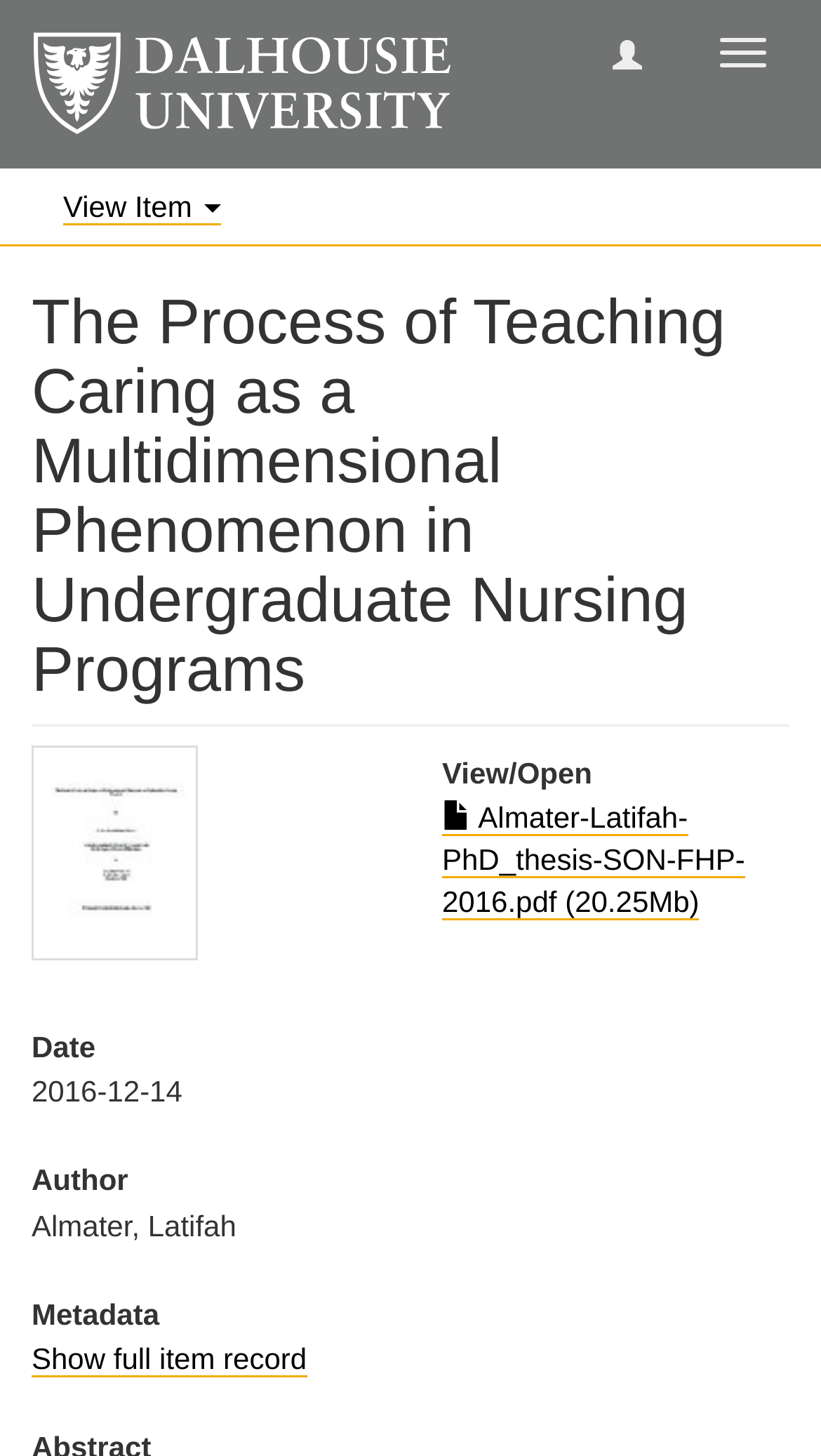Provide an in-depth caption for the elements present on the webpage.

This webpage appears to be a academic thesis page, specifically showcasing a PhD thesis titled "The Process of Teaching Caring as a Multidimensional Phenomenon in Undergraduate Nursing Programs". 

At the top right corner, there are two buttons: "Toggle navigation" and another button with no text. On the top left, there is a link with an accompanying image. 

Below the top section, there is a prominent heading displaying the thesis title, taking up most of the width of the page. 

To the left of the thesis title, there is a smaller image labeled as a "Thumbnail". 

On the right side of the thesis title, there is a heading "View/ Open" followed by a link to a PDF file named "Almater-Latifah-PhD_thesis-SON-FHP-2016.pdf" with a size of 20.25Mb.

Further down, there are three sections: "Date", "Author", and "Metadata". The "Date" section displays the date "2016-12-14". The "Author" section shows the author's name as "Almater, Latifah". The "Metadata" section has a link to "Show full item record".